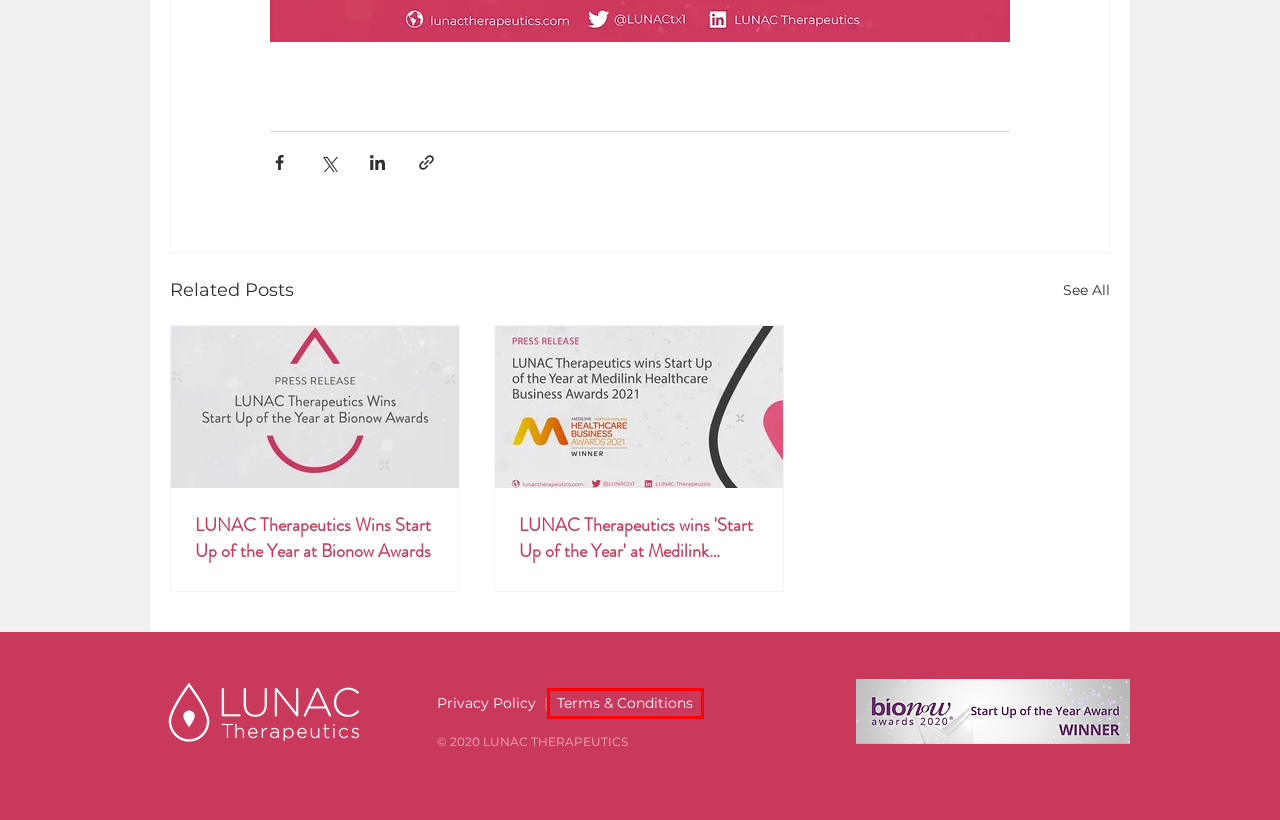Given a webpage screenshot with a red bounding box around a UI element, choose the webpage description that best matches the new webpage after clicking the element within the bounding box. Here are the candidates:
A. Privacy Policy | LUNAC Therapeutics
B. News | LUNAC Therapeutics
C. Our Science | LUNAC Therapeutics
D. Terms & Conditions | LUNAC Therapeutics
E. LUNAC Therapeutics | Anticoagulant Discovery
F. LUNAC Therapeutics Wins Start Up of the Year at Bionow Awards
G. LUNAC Therapeutics wins 'Start Up of the Year' at Medilink Healthcare Business Awards
H. Website Builder - Create a Free Website Today | Wix.com

D